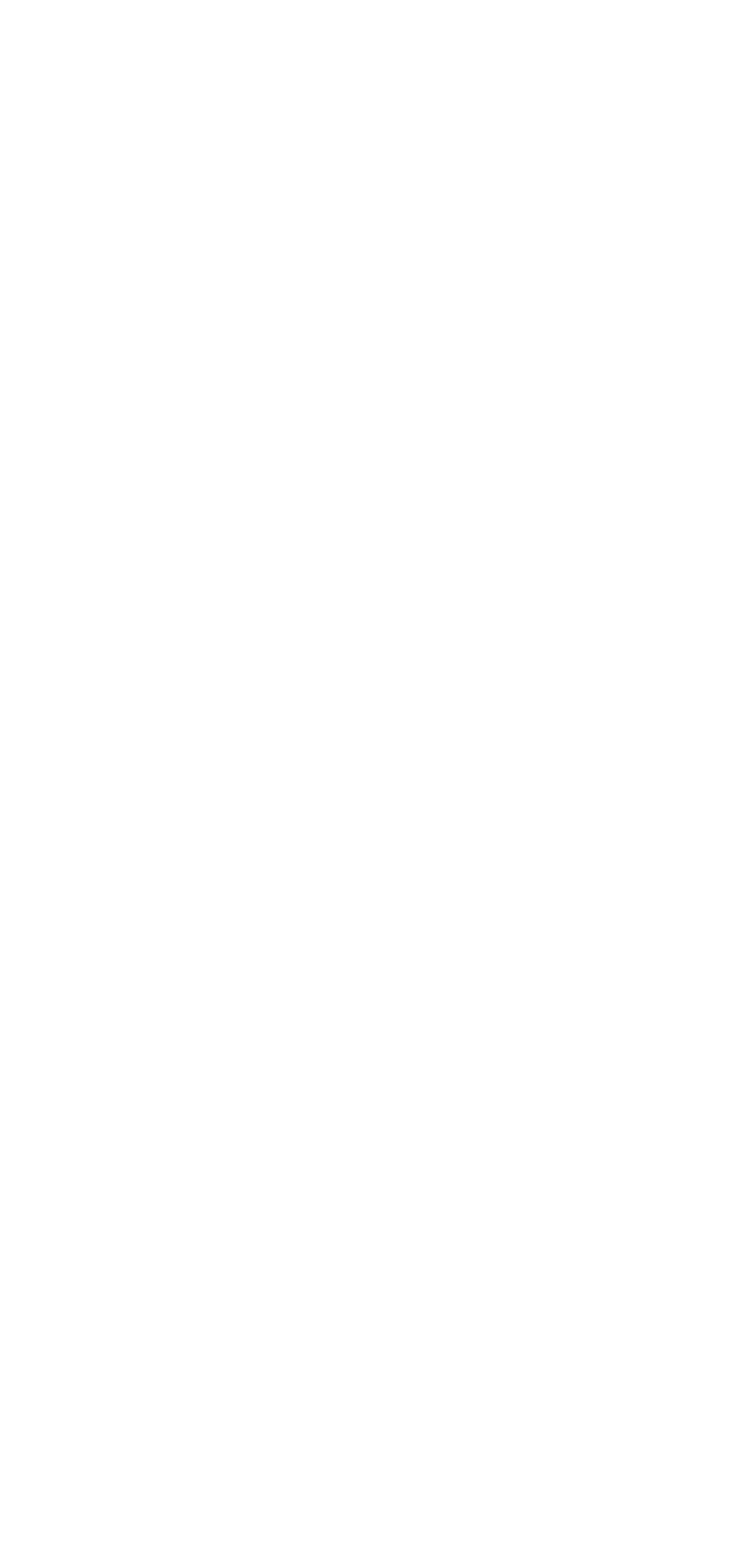What is the last social media platform listed?
Provide an in-depth answer to the question, covering all aspects.

I look at the list of social media links and find that Flipboard is the last one listed, with a bounding box coordinate of [0.501, 0.839, 0.704, 0.865].